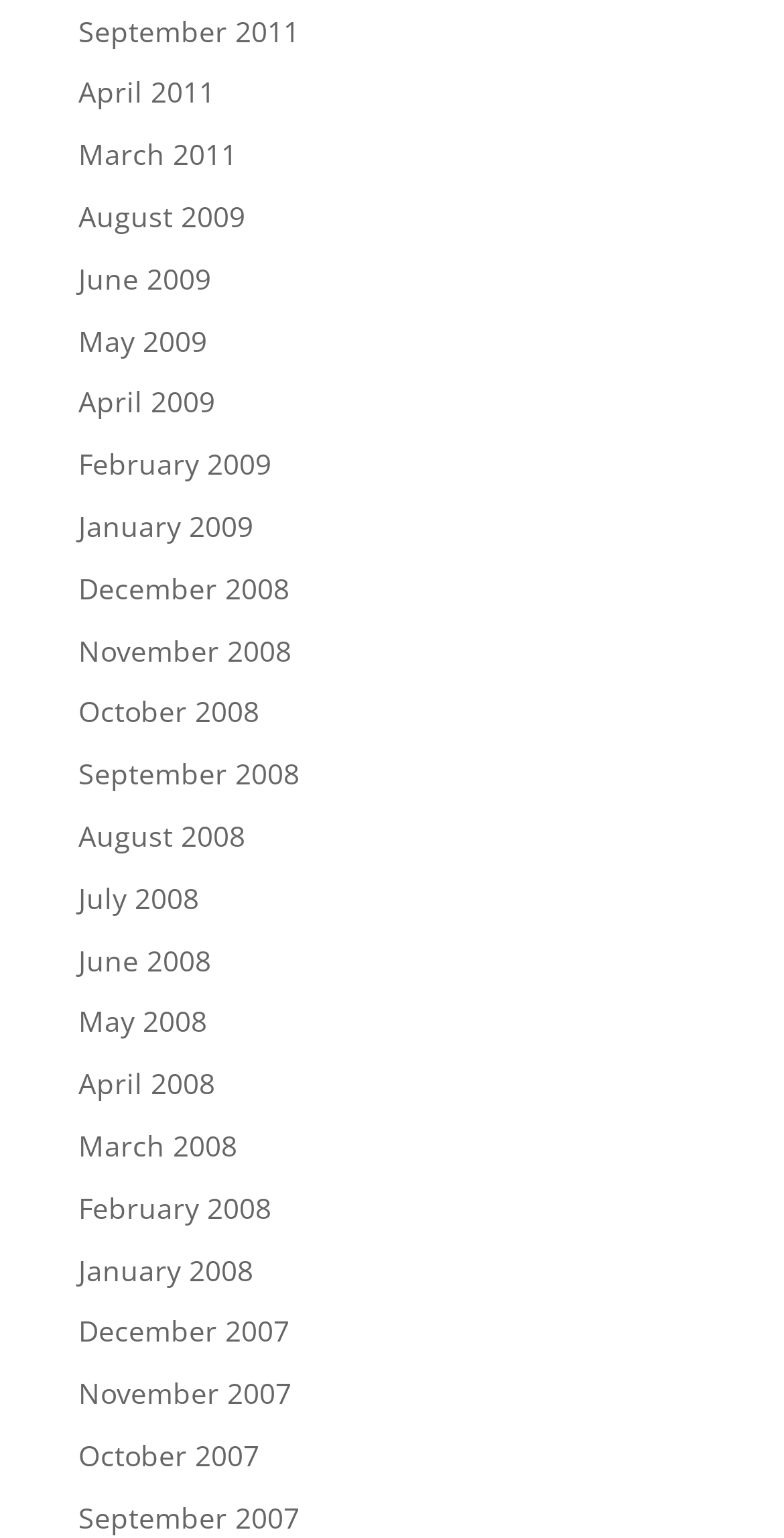Answer the following query concisely with a single word or phrase:
What is the earliest month listed?

December 2007